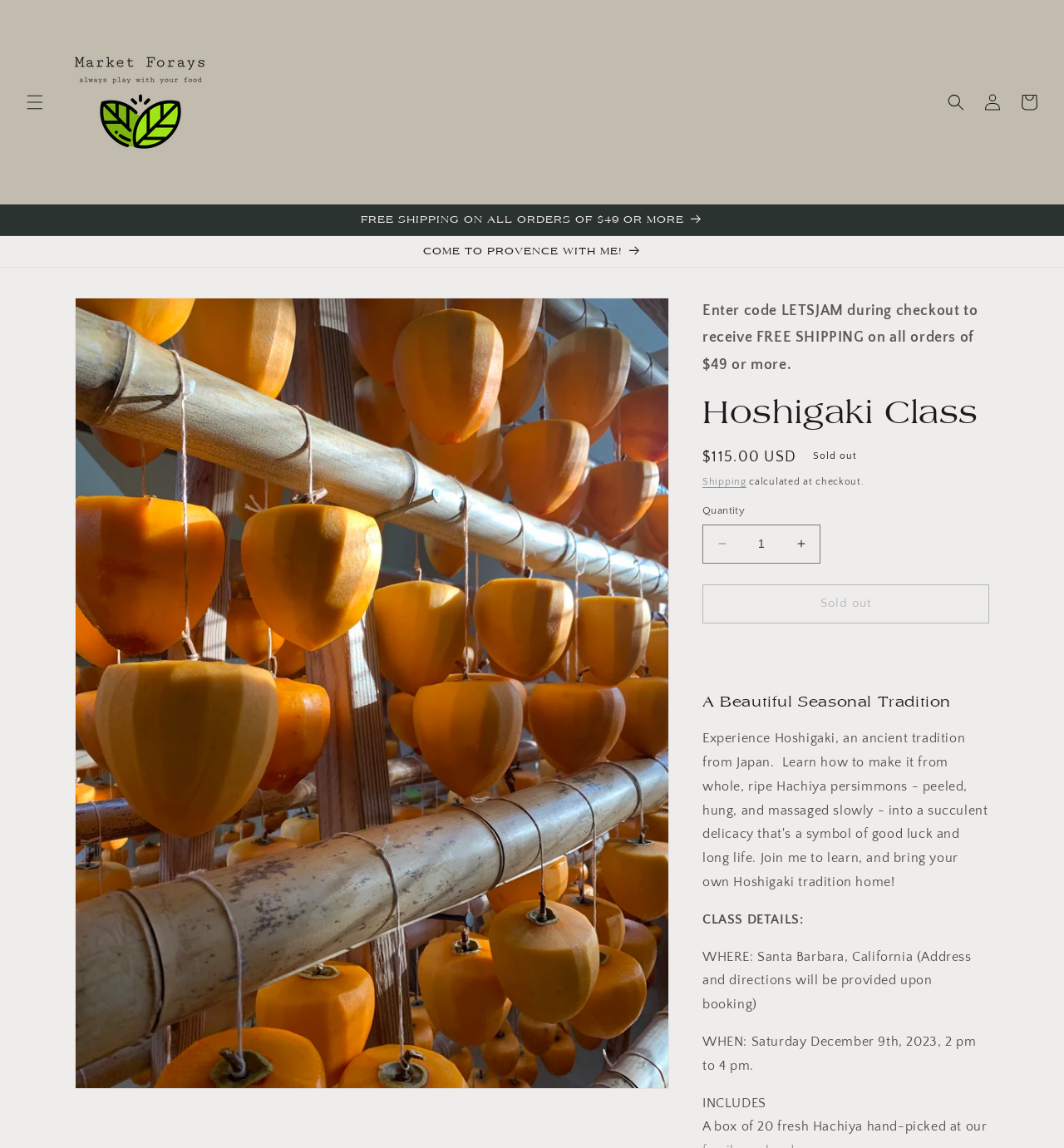Please identify the bounding box coordinates of the region to click in order to complete the task: "Log in to your account". The coordinates must be four float numbers between 0 and 1, specified as [left, top, right, bottom].

[0.916, 0.073, 0.95, 0.105]